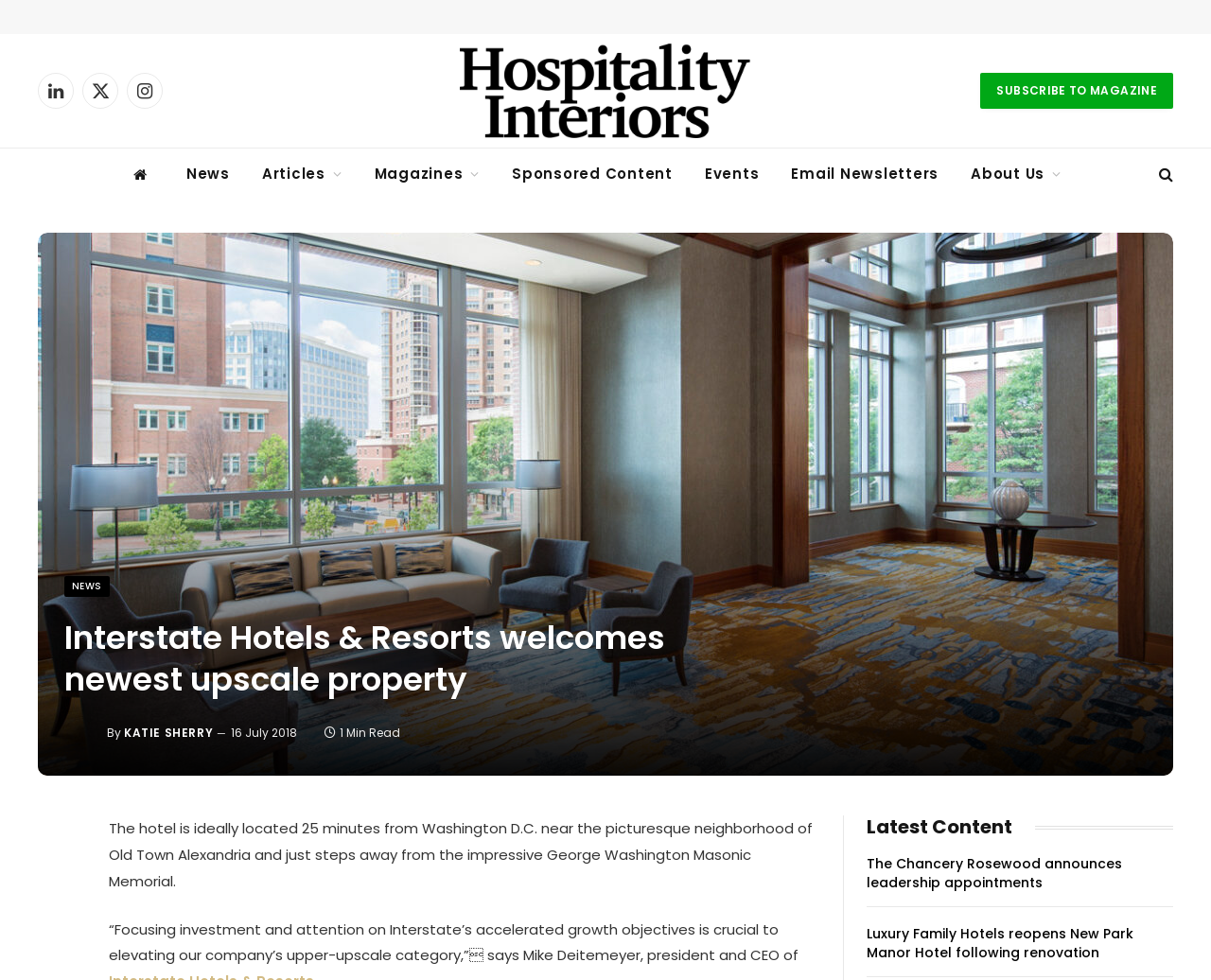Provide the bounding box coordinates for the UI element described in this sentence: "Email Newsletters". The coordinates should be four float values between 0 and 1, i.e., [left, top, right, bottom].

[0.64, 0.152, 0.788, 0.204]